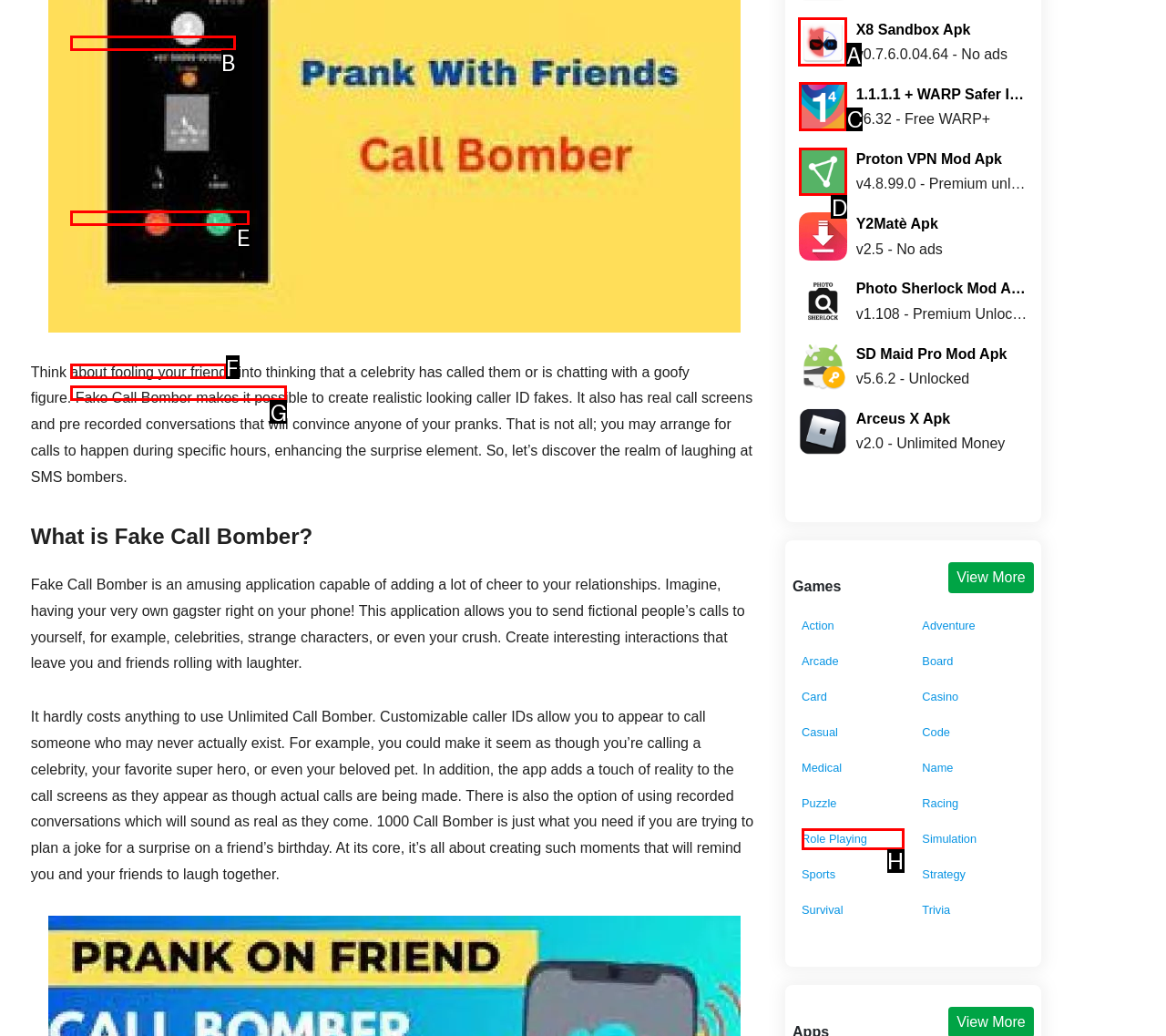Pick the HTML element that should be clicked to execute the task: Download 'X8 Sandbox APK v0.7.6.2.09-64gp'
Respond with the letter corresponding to the correct choice.

A